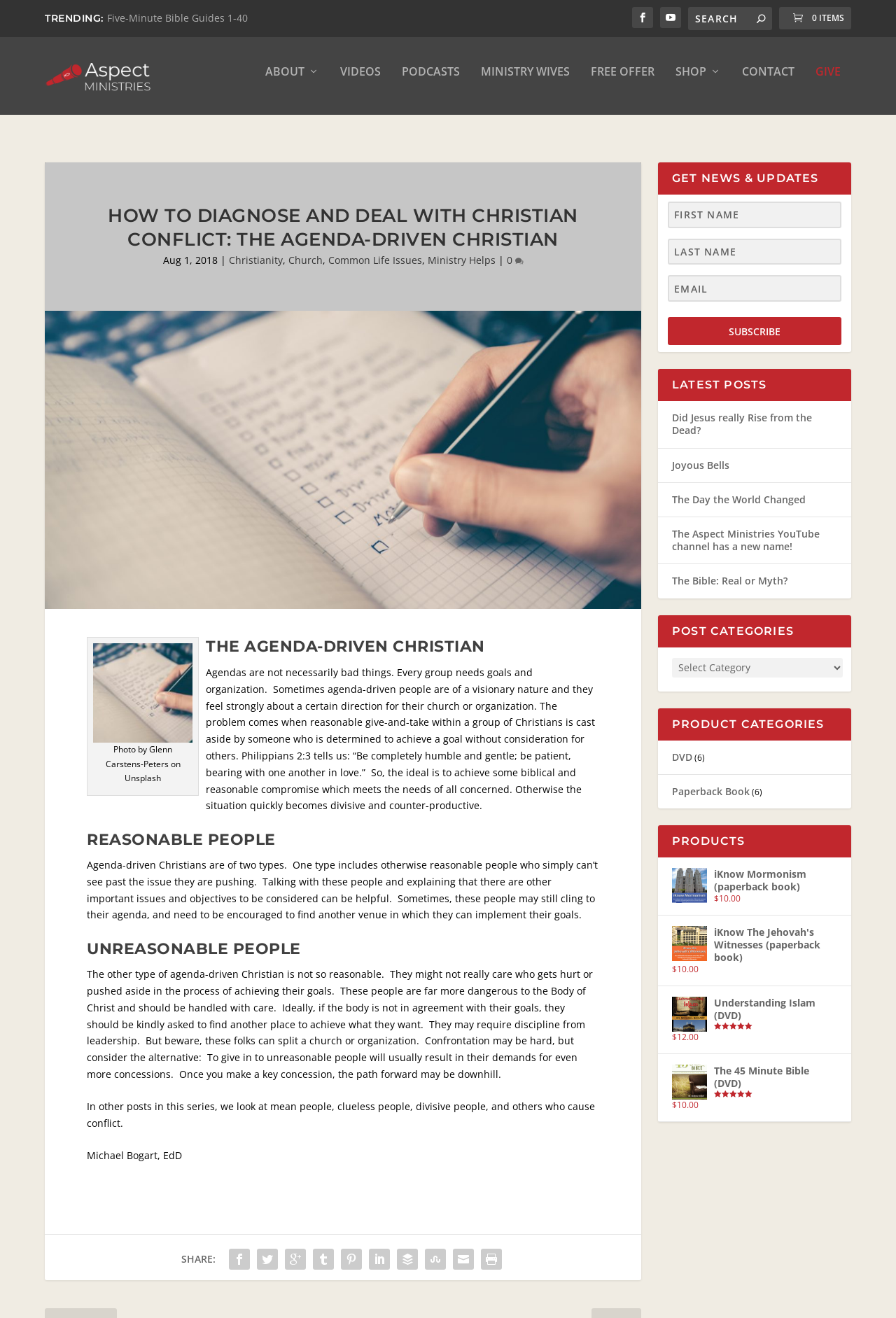Specify the bounding box coordinates of the region I need to click to perform the following instruction: "Buy the iKnow Mormonism book". The coordinates must be four float numbers in the range of 0 to 1, i.e., [left, top, right, bottom].

[0.75, 0.643, 0.934, 0.662]